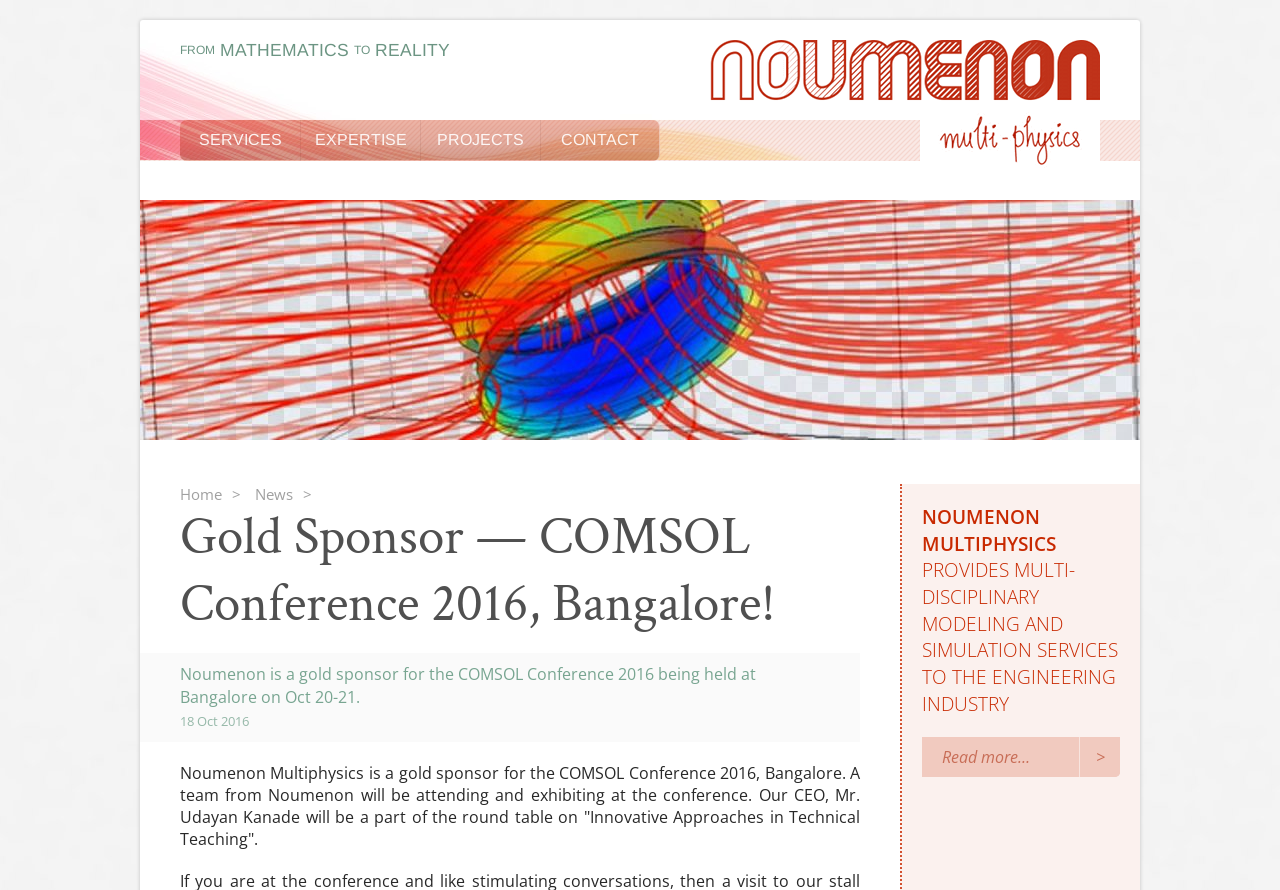Can you identify and provide the main heading of the webpage?

Gold Sponsor — COMSOL Conference 2016, Bangalore!